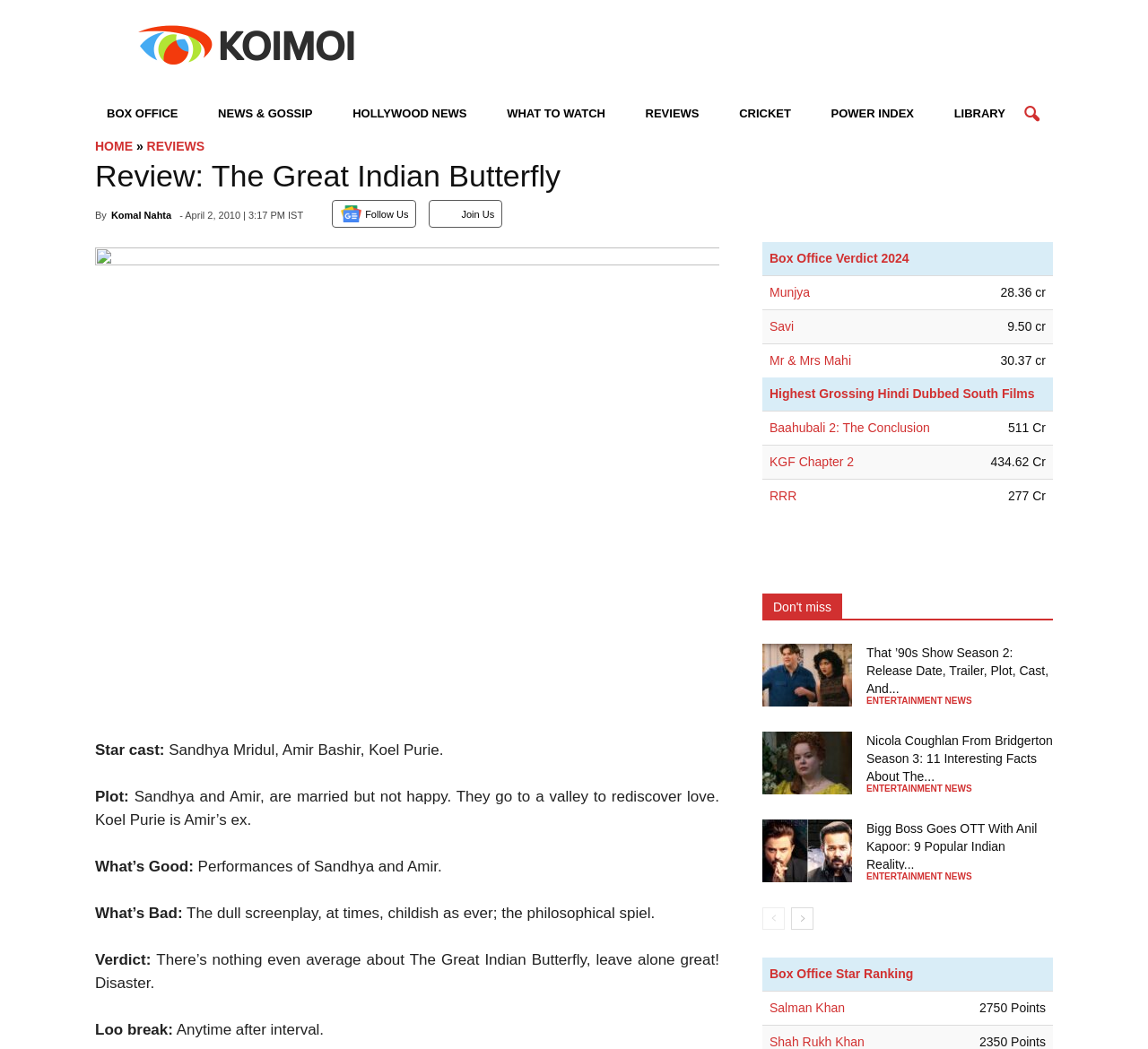Please identify the bounding box coordinates of the element's region that needs to be clicked to fulfill the following instruction: "Click on the 'Review: The Great Indian Butterfly' heading". The bounding box coordinates should consist of four float numbers between 0 and 1, i.e., [left, top, right, bottom].

[0.083, 0.149, 0.917, 0.186]